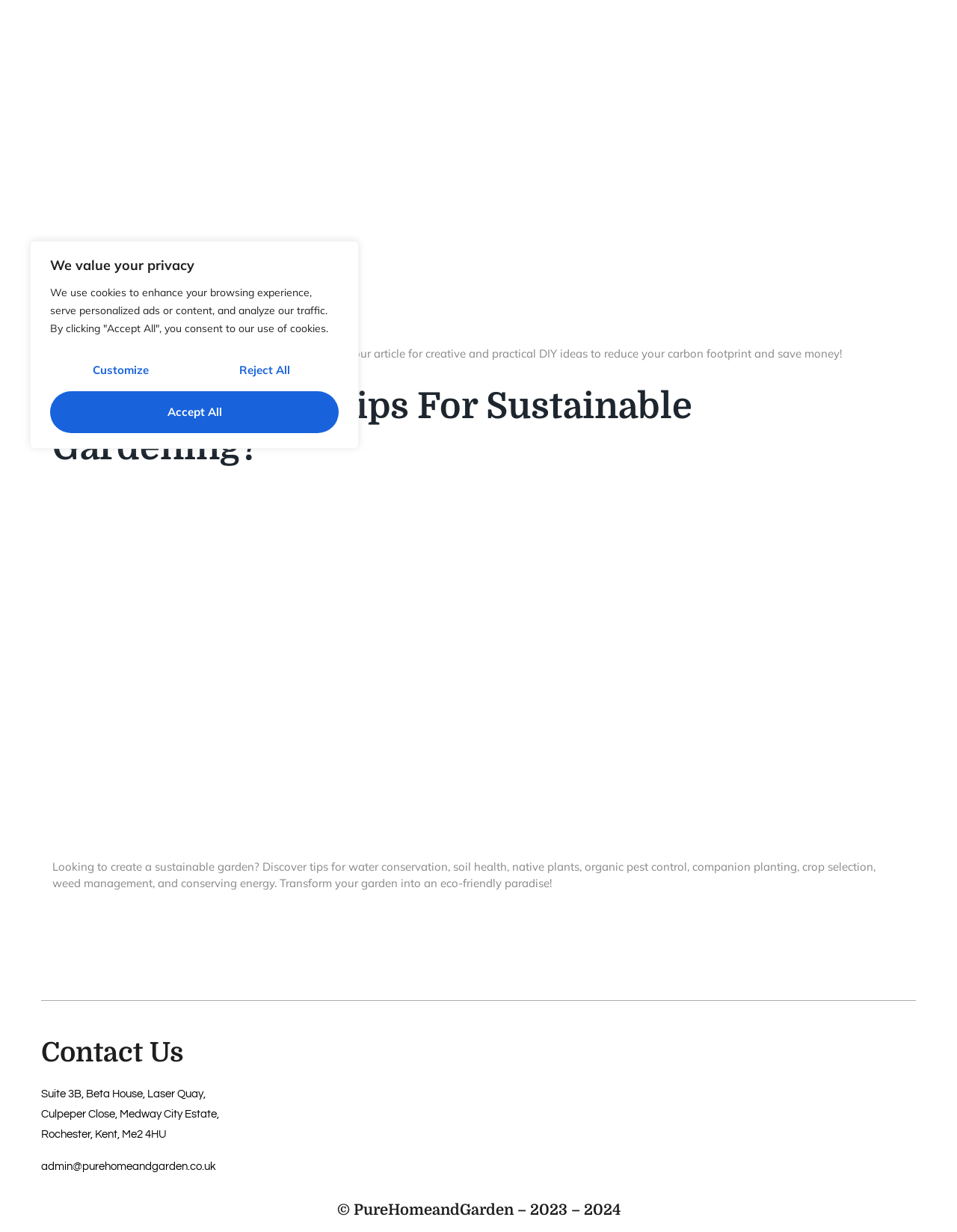Identify the bounding box coordinates for the UI element described as: "Customize". The coordinates should be provided as four floats between 0 and 1: [left, top, right, bottom].

[0.052, 0.284, 0.2, 0.318]